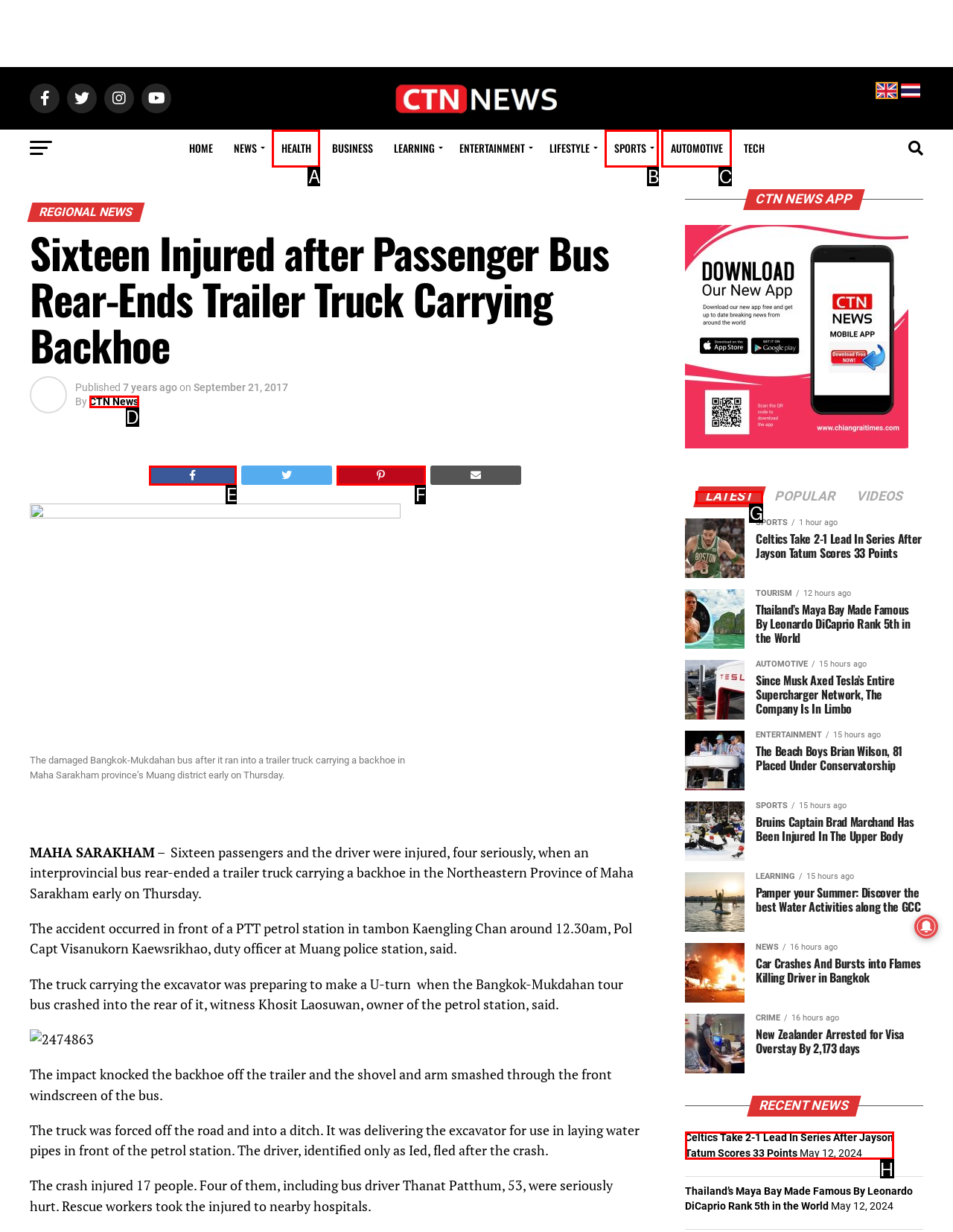Based on the description: Back to Sermon Page, identify the matching lettered UI element.
Answer by indicating the letter from the choices.

None